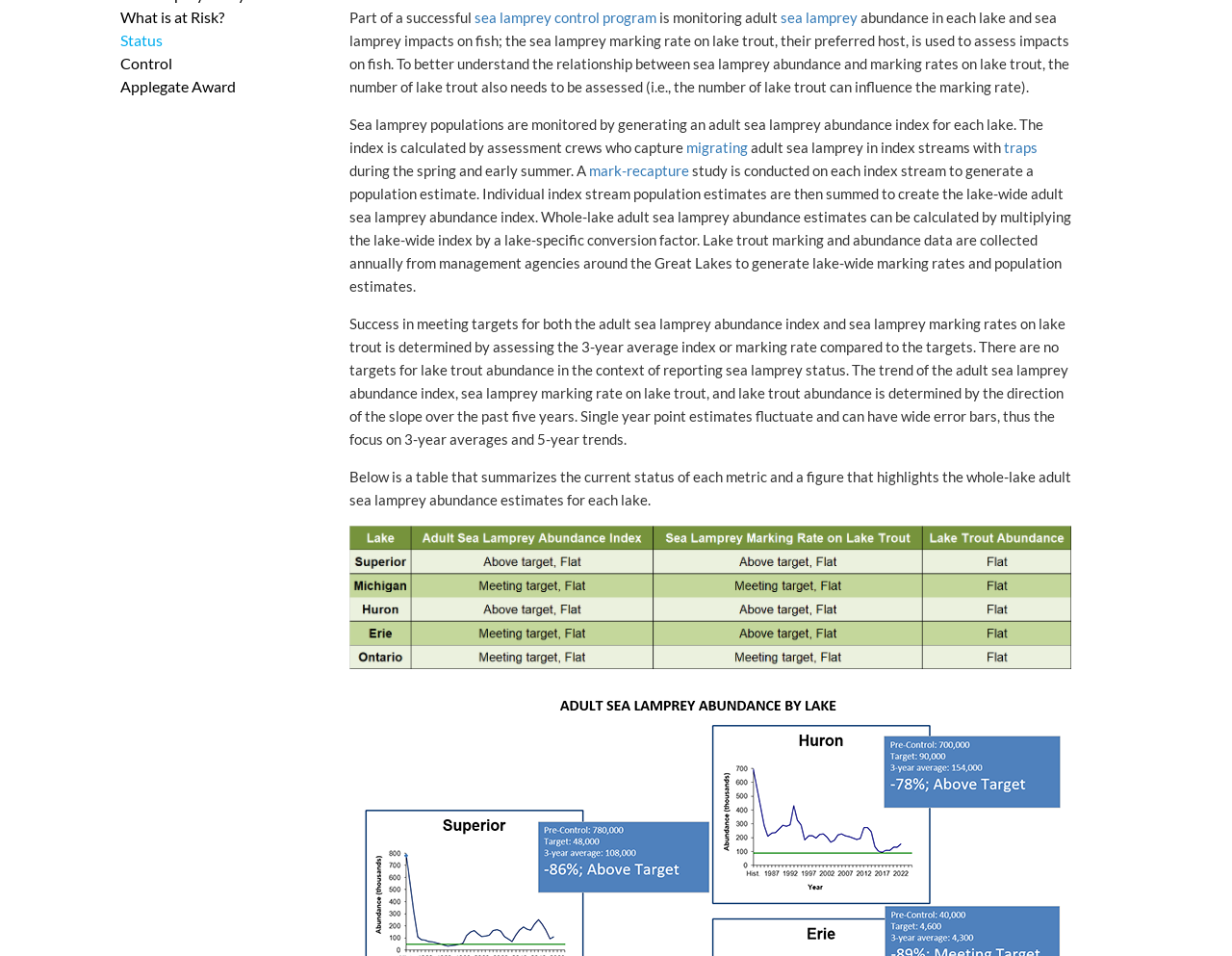Determine the bounding box coordinates for the UI element with the following description: "sea lamprey". The coordinates should be four float numbers between 0 and 1, represented as [left, top, right, bottom].

[0.633, 0.009, 0.696, 0.027]